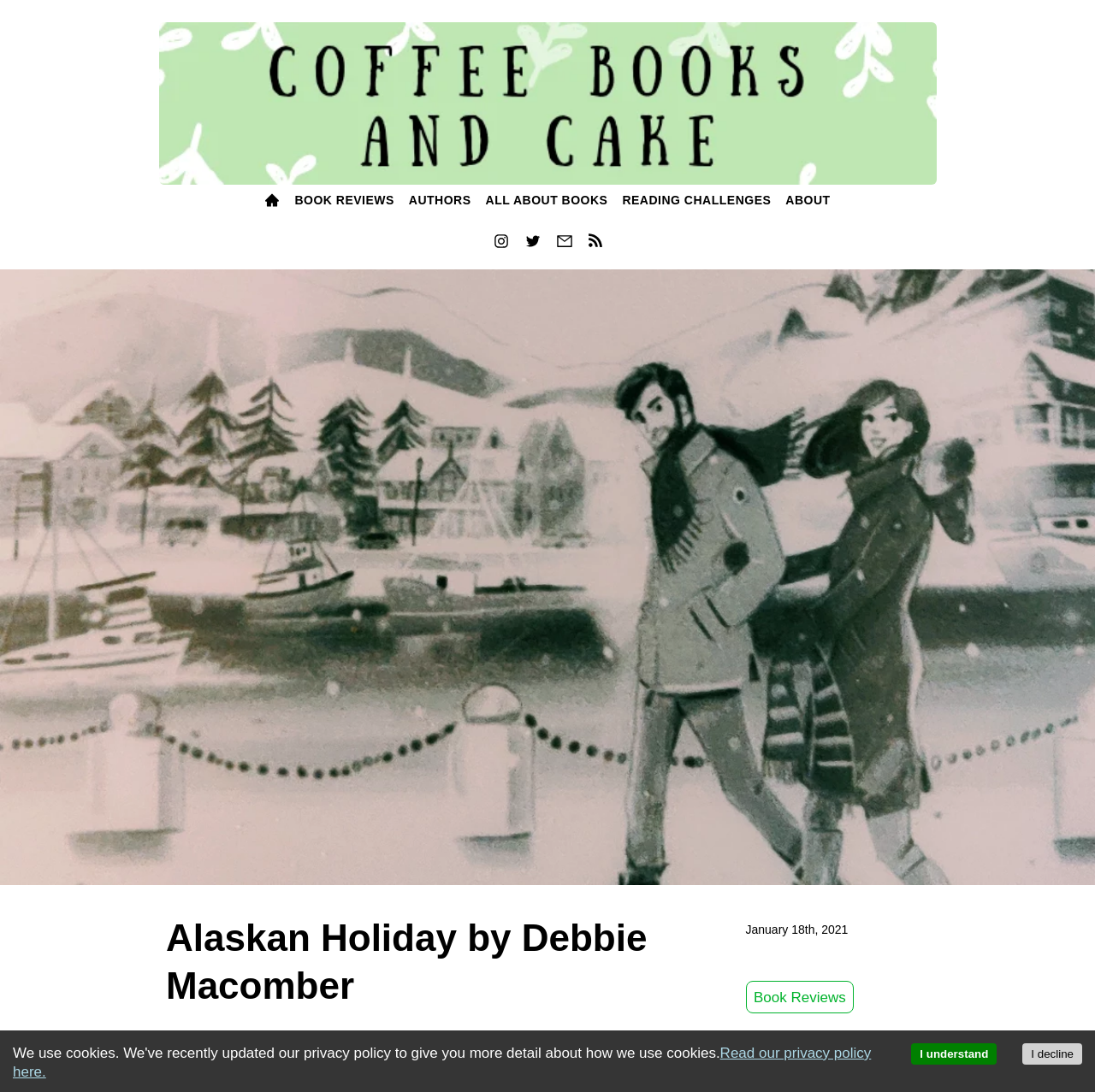What social media platforms are available?
Based on the image, please offer an in-depth response to the question.

I found the answer by looking at the menu items 'instagram', 'twitter', 'email', and 'rss', which are all social media platforms or ways to subscribe to the website's content.